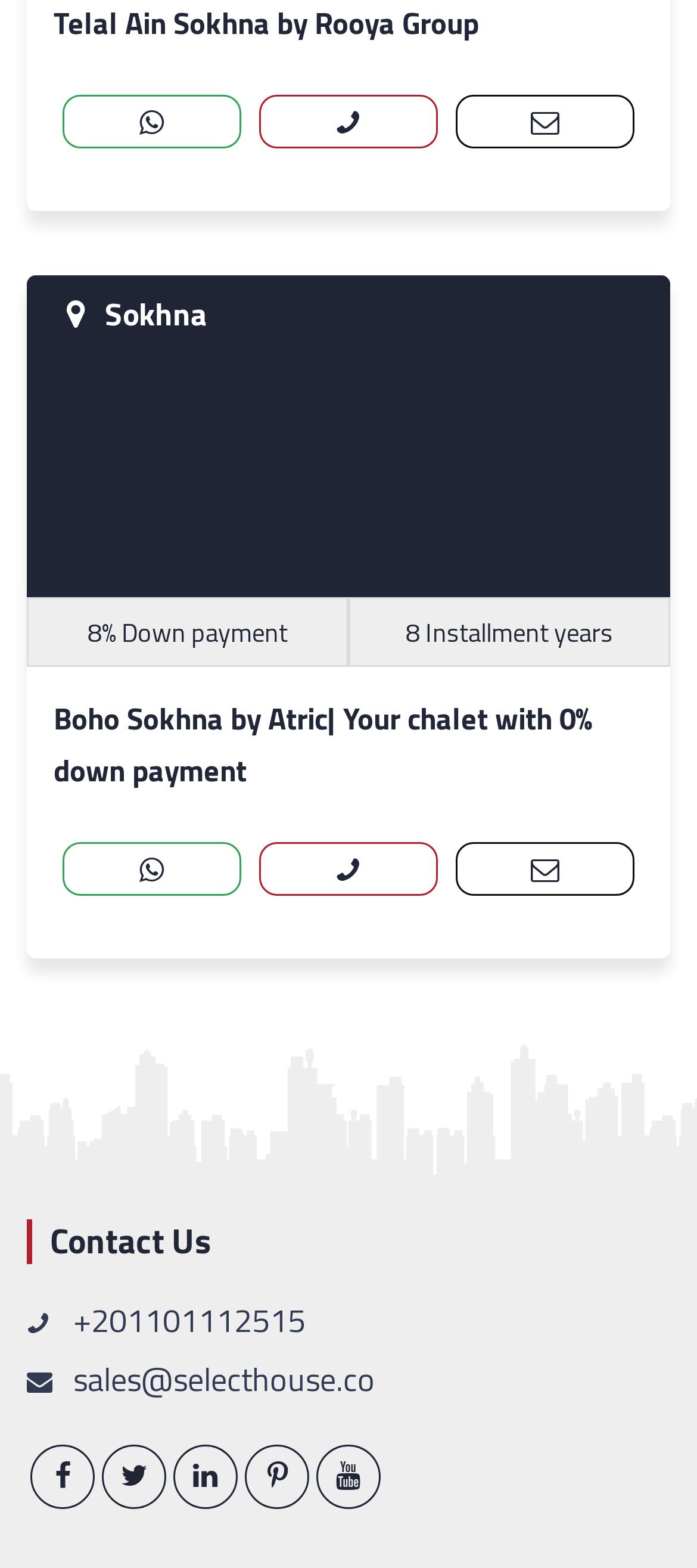Identify the bounding box coordinates of the area you need to click to perform the following instruction: "View the article Toshiba’s first two-screen tablet to run Windows 7".

None